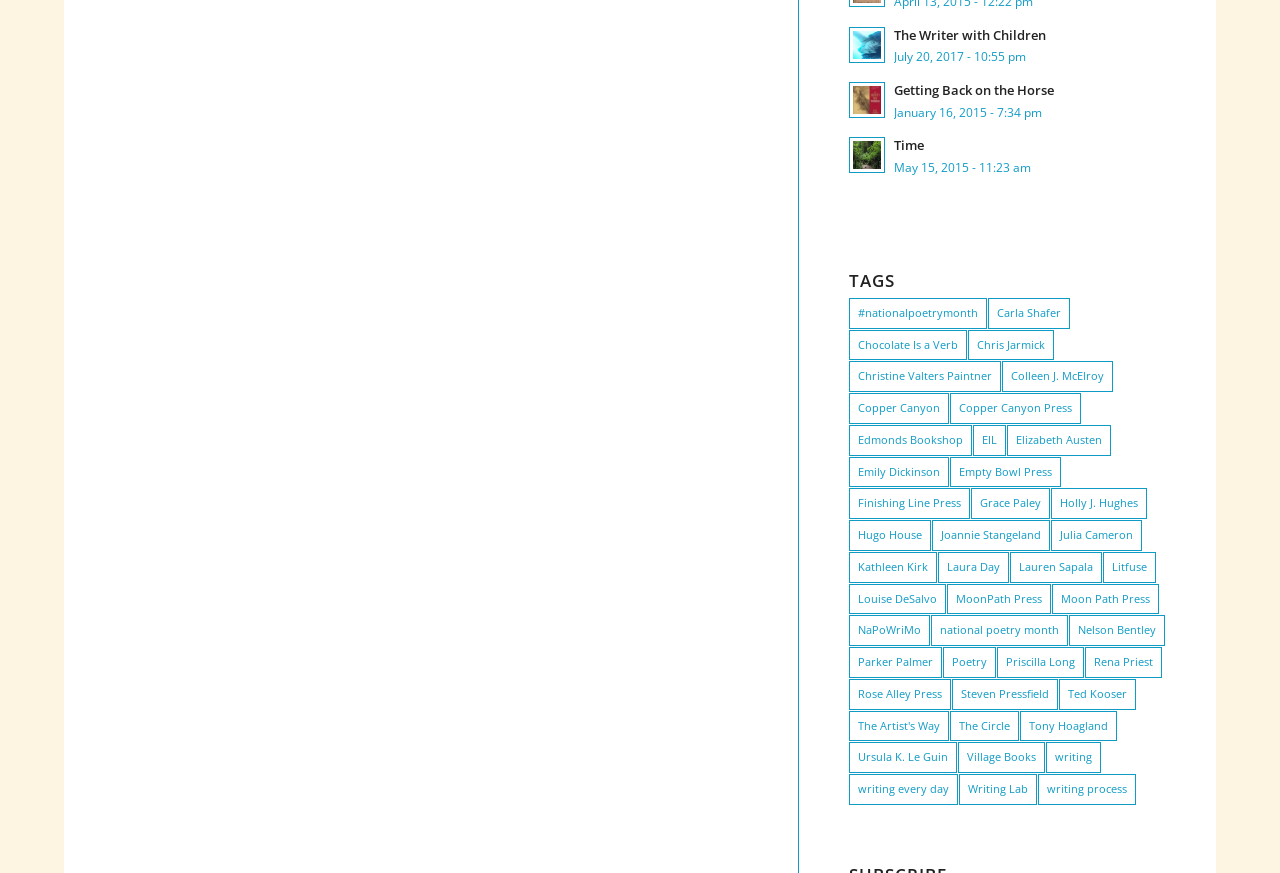Please identify the bounding box coordinates of the clickable region that I should interact with to perform the following instruction: "View posts tagged with national poetry month". The coordinates should be expressed as four float numbers between 0 and 1, i.e., [left, top, right, bottom].

[0.663, 0.705, 0.834, 0.74]